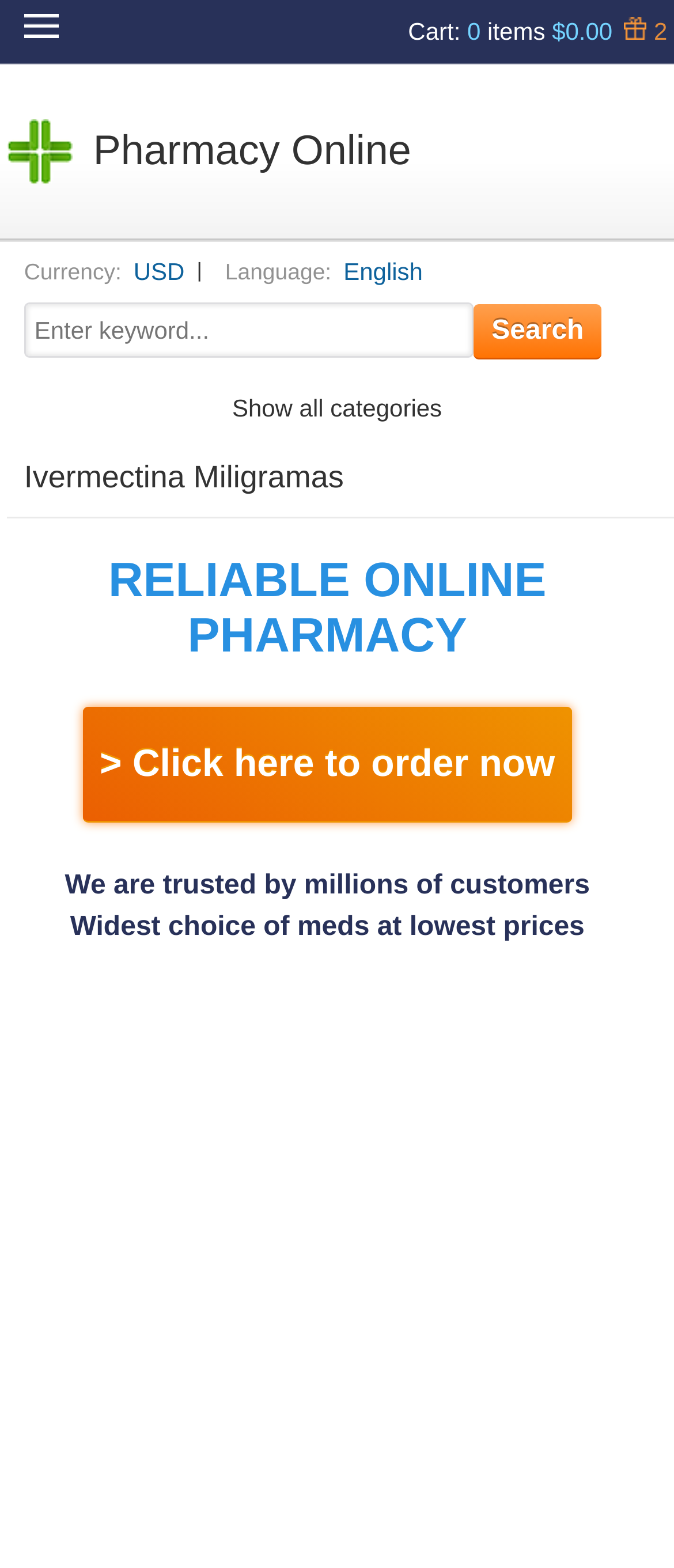What is the current cart total? From the image, respond with a single word or brief phrase.

$0.00